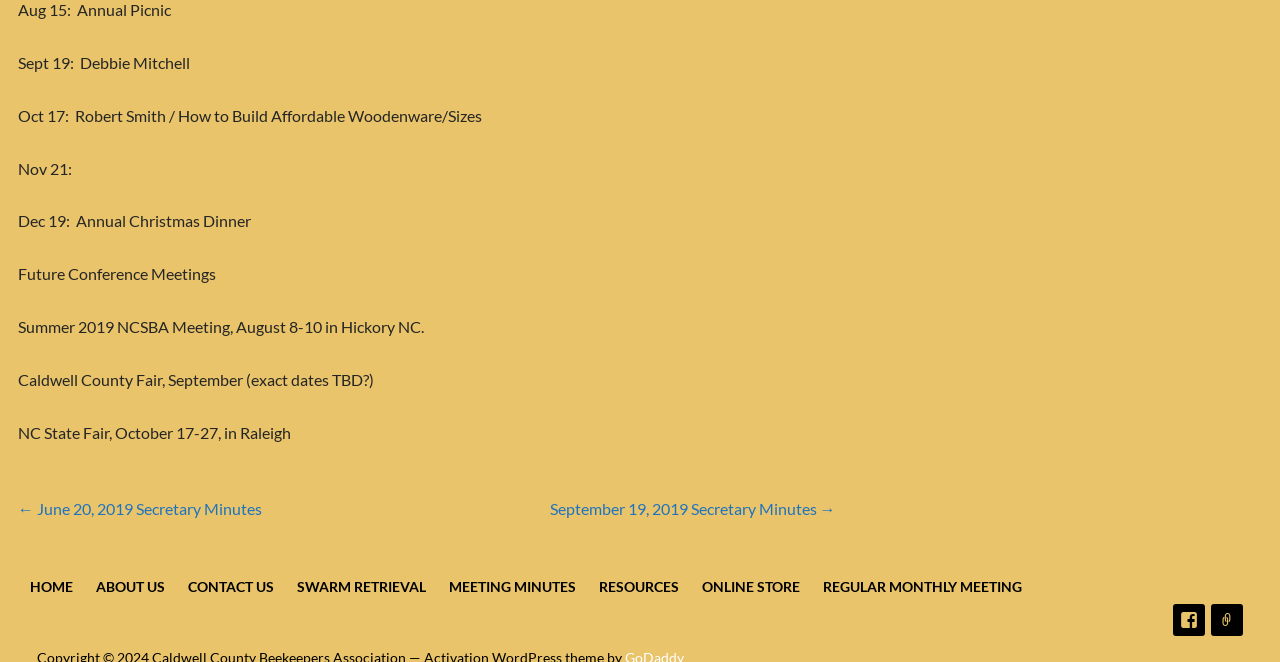Locate the bounding box coordinates of the segment that needs to be clicked to meet this instruction: "visit Facebook page".

[0.916, 0.912, 0.941, 0.961]